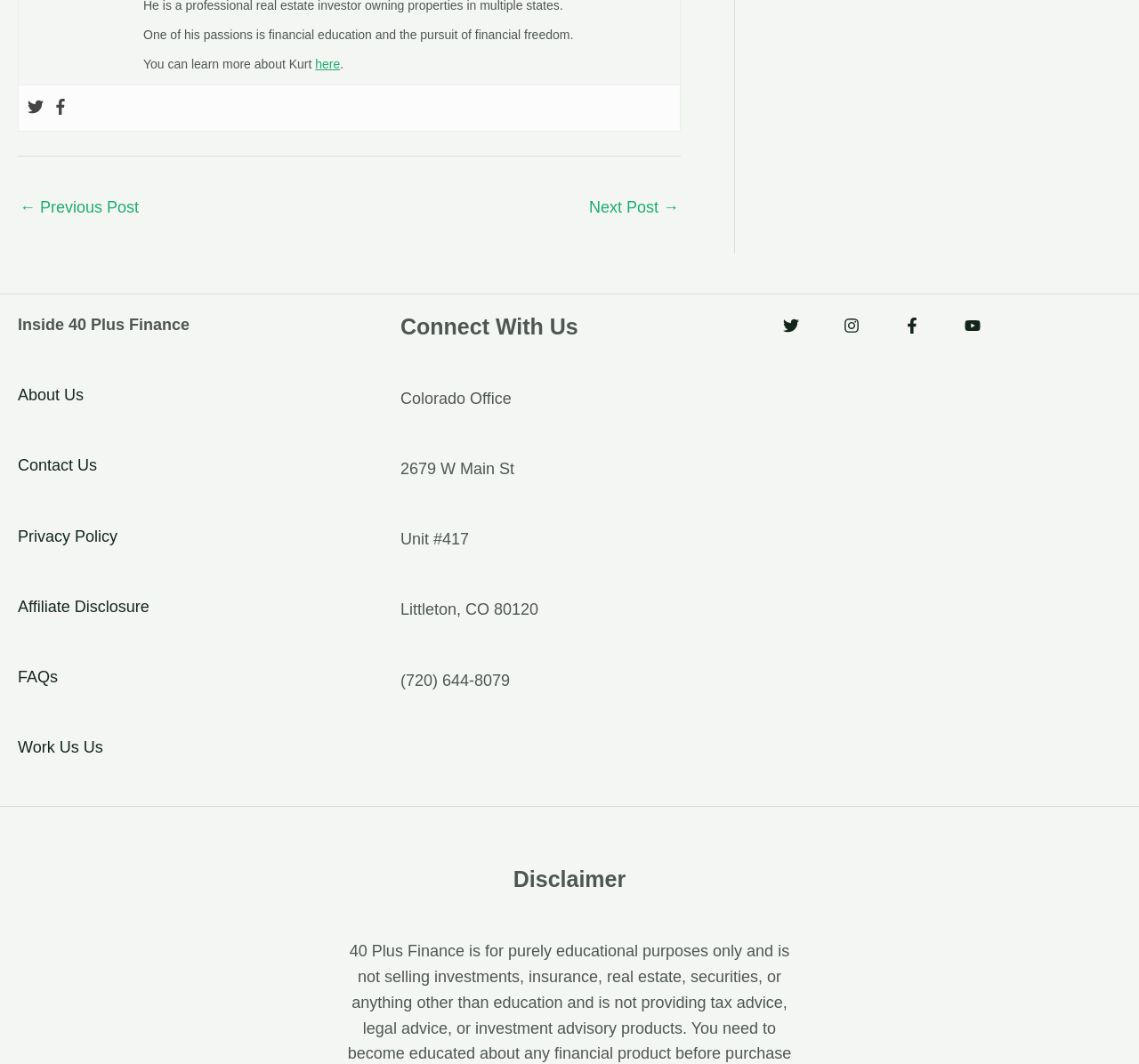Please determine the bounding box coordinates of the clickable area required to carry out the following instruction: "Visit the Twitter page". The coordinates must be four float numbers between 0 and 1, represented as [left, top, right, bottom].

[0.024, 0.093, 0.038, 0.11]